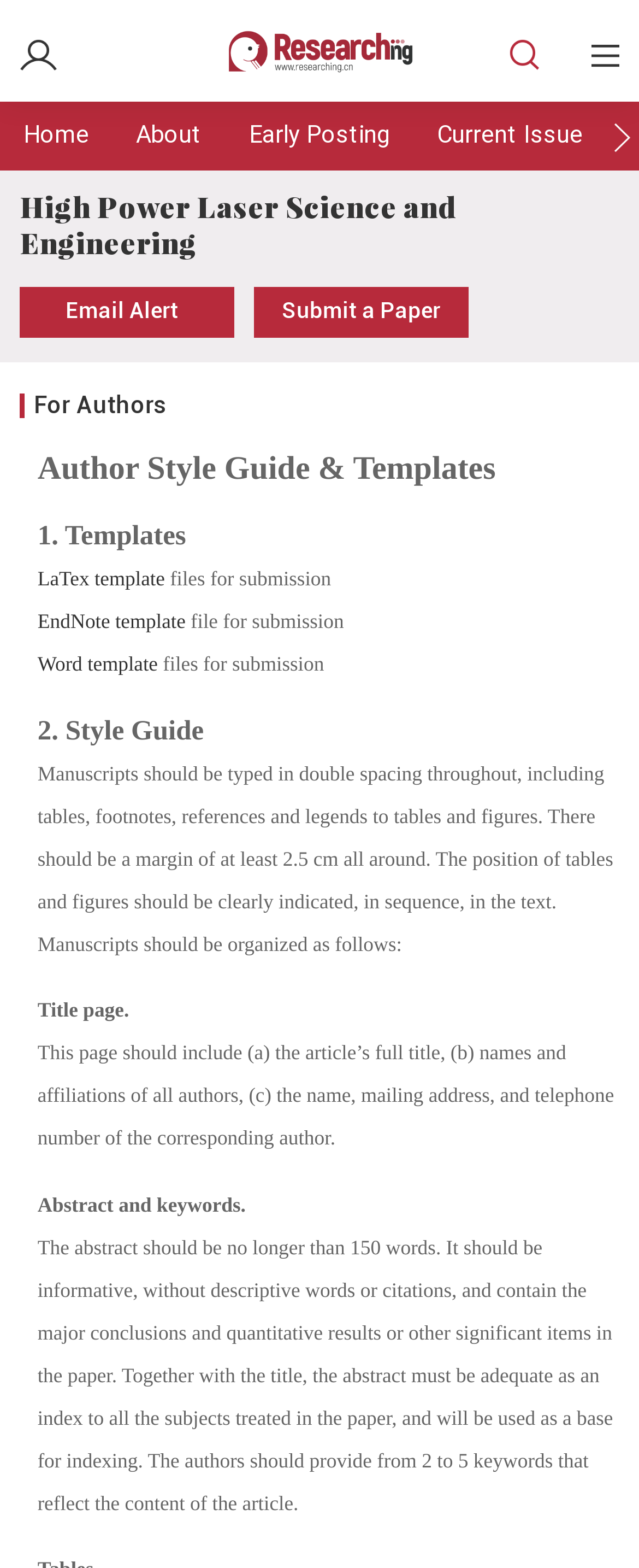Show the bounding box coordinates for the element that needs to be clicked to execute the following instruction: "Click on the Home link". Provide the coordinates in the form of four float numbers between 0 and 1, i.e., [left, top, right, bottom].

[0.037, 0.077, 0.139, 0.096]